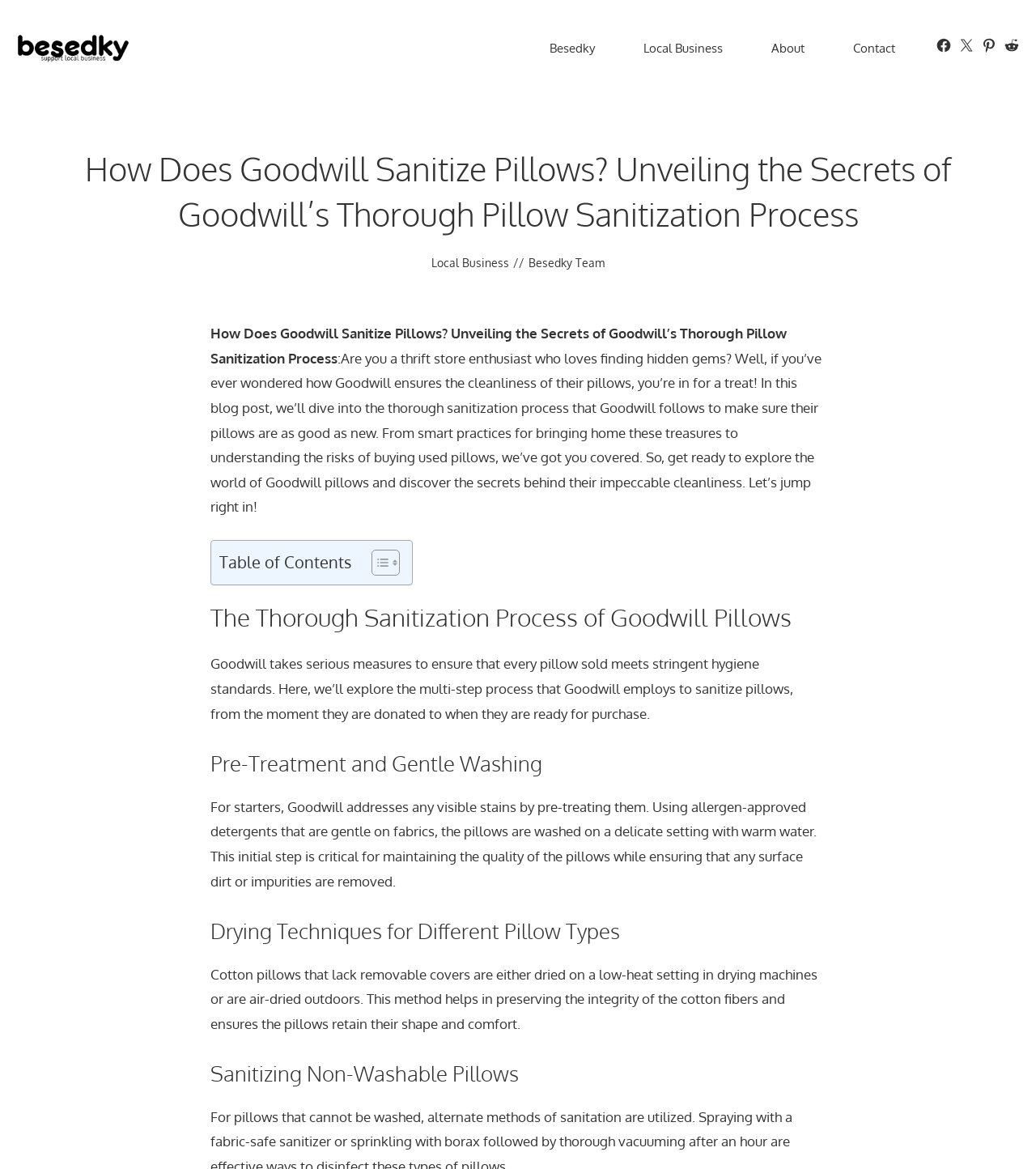Specify the bounding box coordinates of the area to click in order to execute this command: 'Visit the Local Business page'. The coordinates should consist of four float numbers ranging from 0 to 1, and should be formatted as [left, top, right, bottom].

[0.598, 0.028, 0.721, 0.055]